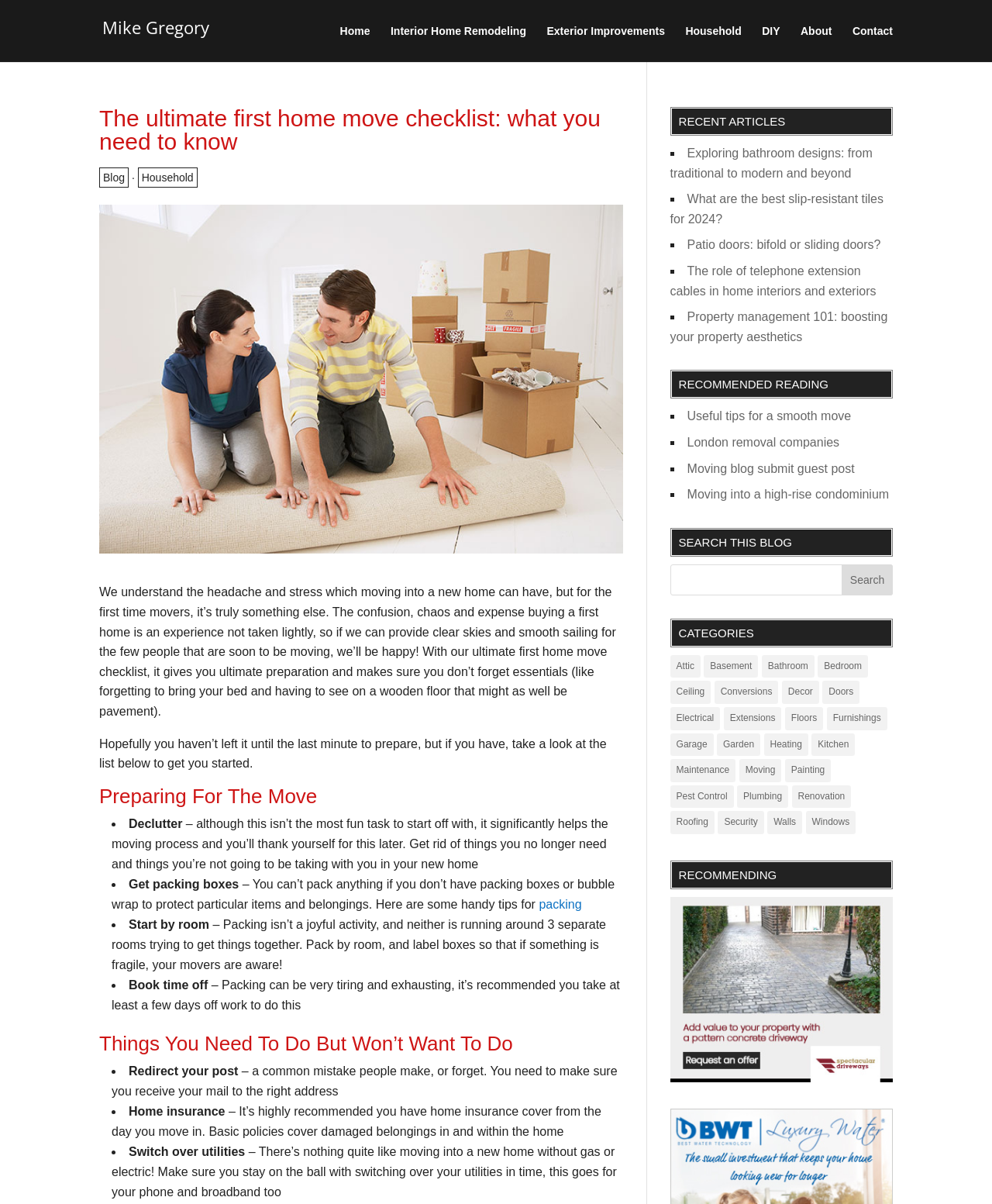What is the author's name?
Using the visual information, answer the question in a single word or phrase.

Mike Gregory